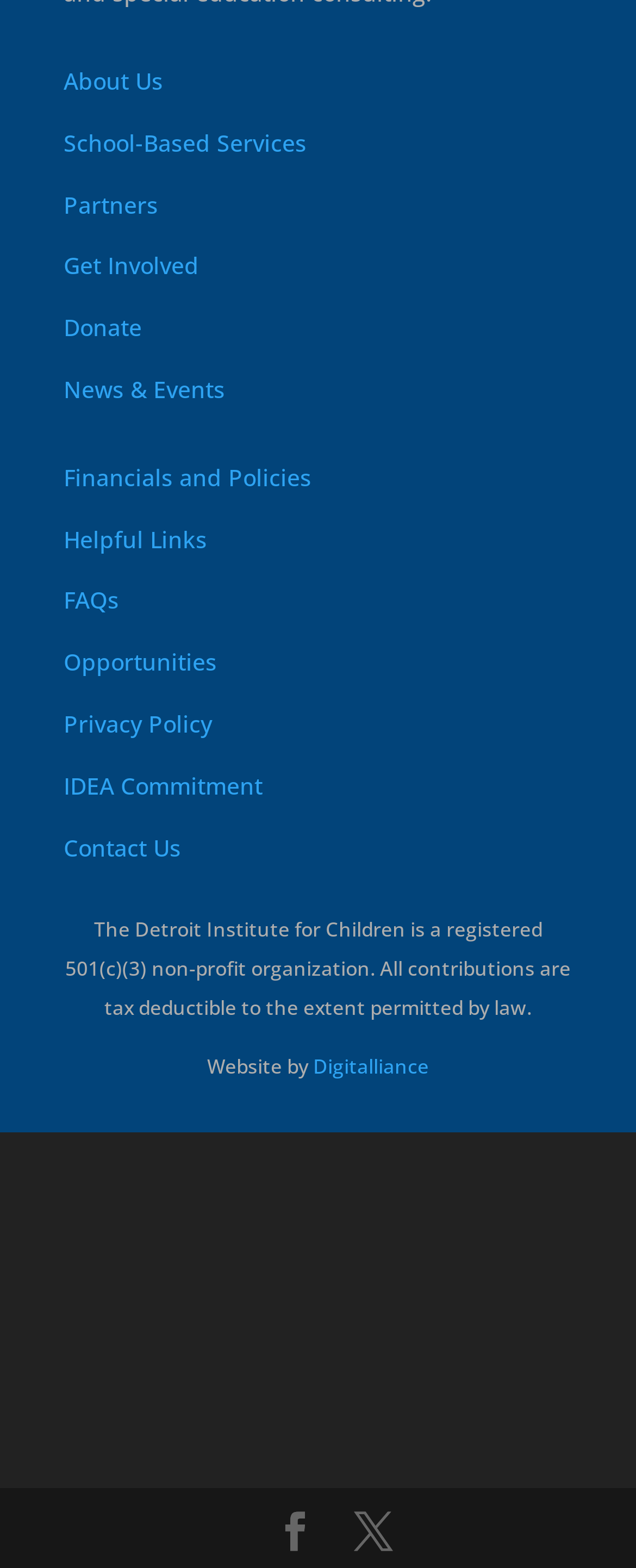Using floating point numbers between 0 and 1, provide the bounding box coordinates in the format (top-left x, top-left y, bottom-right x, bottom-right y). Locate the UI element described here: School-Based Services

[0.1, 0.081, 0.482, 0.101]